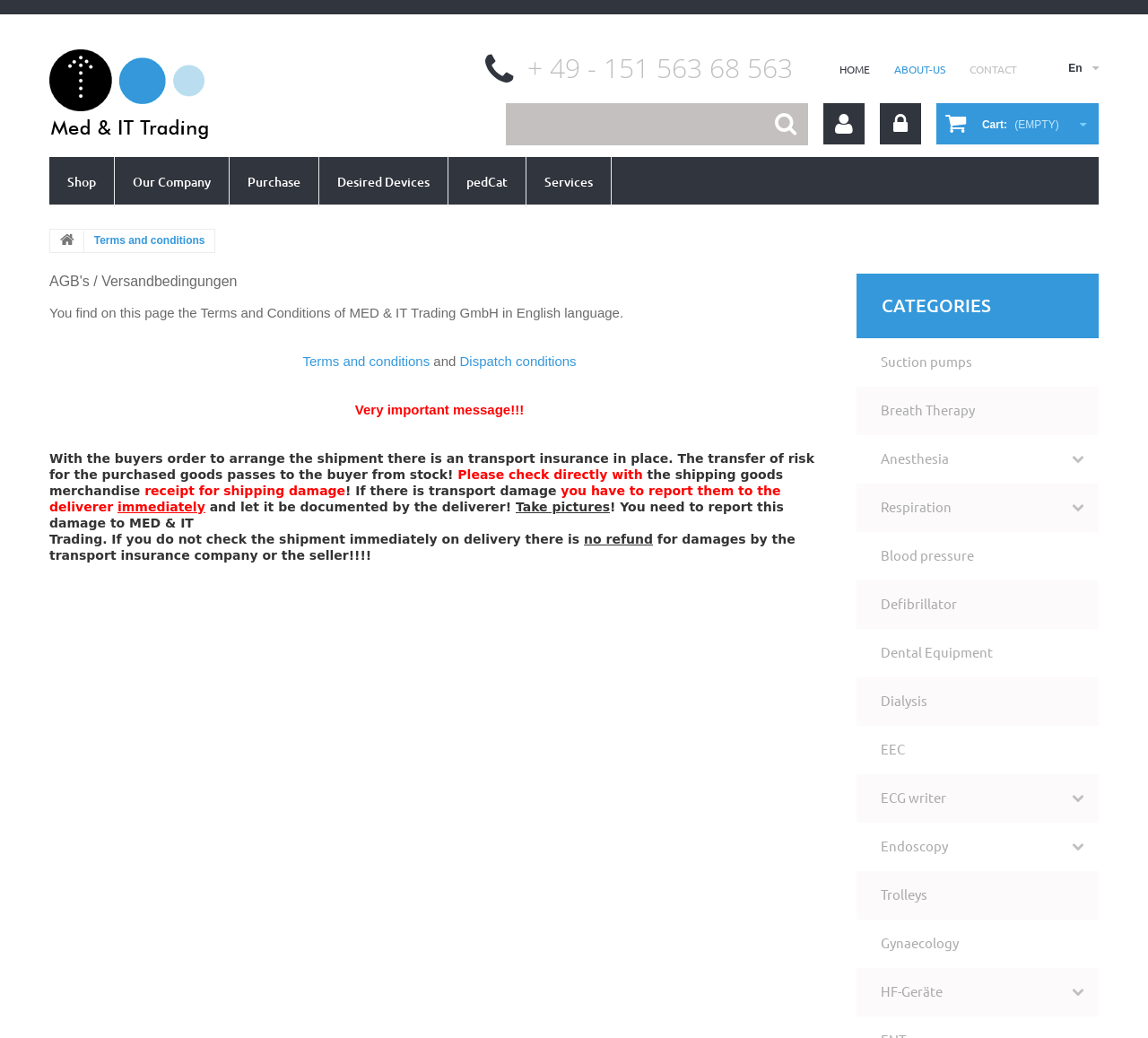What is the company name?
Answer the question with a detailed explanation, including all necessary information.

The company name is Med & IT Trading GmbH, which is mentioned in the logo and the link at the top of the webpage.